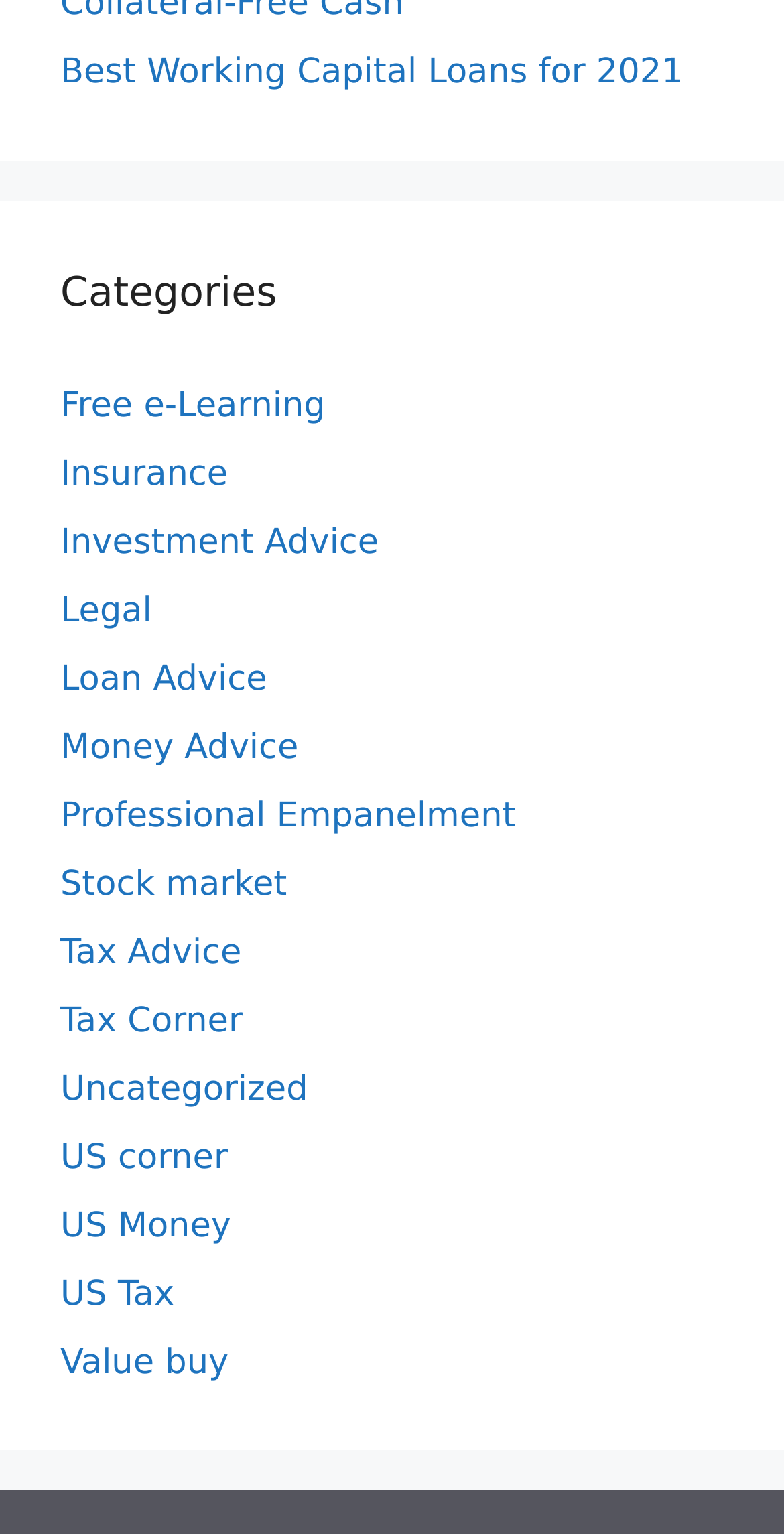Please specify the coordinates of the bounding box for the element that should be clicked to carry out this instruction: "Explore Free e-Learning". The coordinates must be four float numbers between 0 and 1, formatted as [left, top, right, bottom].

[0.077, 0.252, 0.415, 0.278]